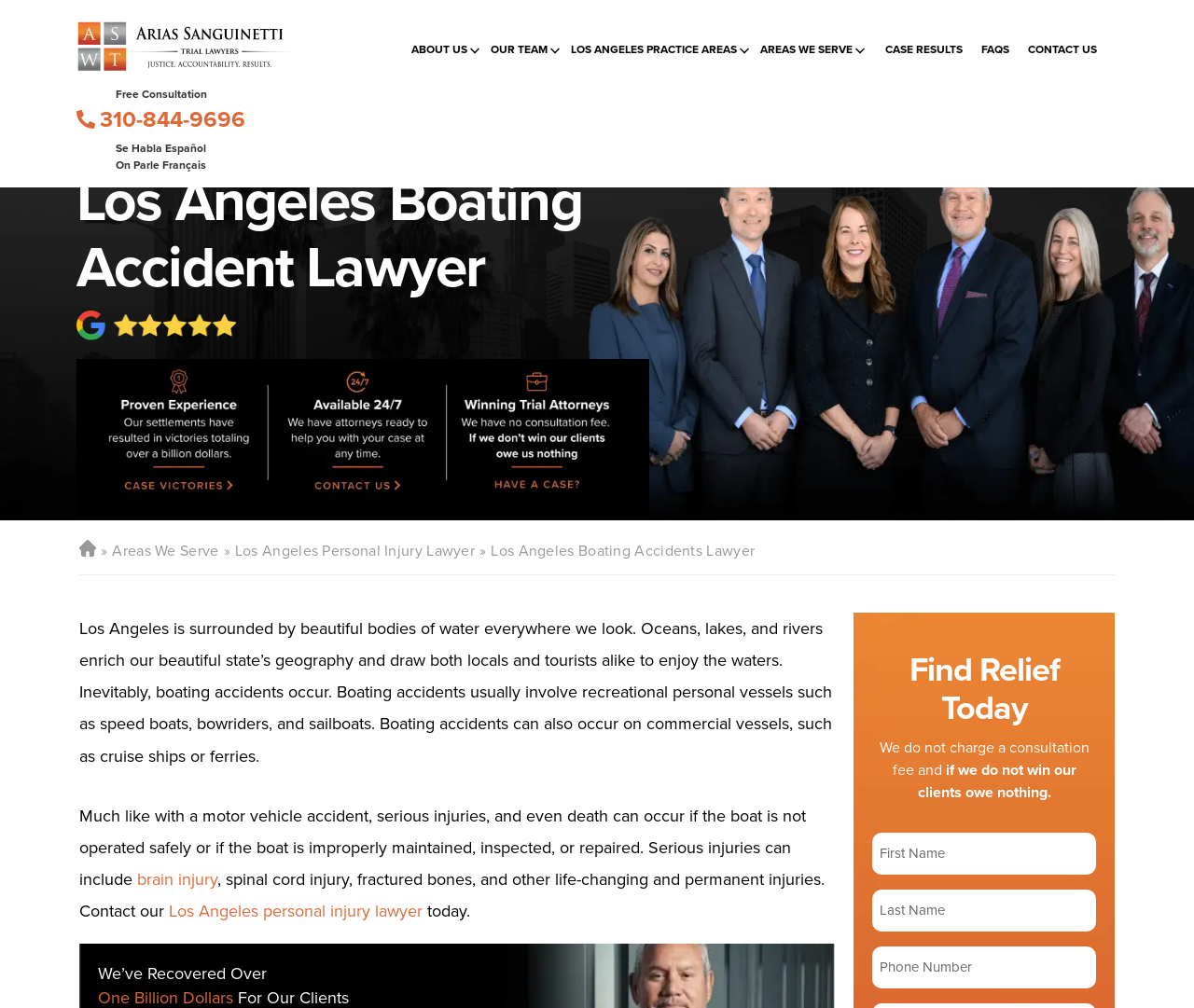Find the bounding box coordinates of the element you need to click on to perform this action: 'Click on the 'Free Consultation' link'. The coordinates should be represented by four float values between 0 and 1, in the format [left, top, right, bottom].

[0.096, 0.085, 0.173, 0.102]